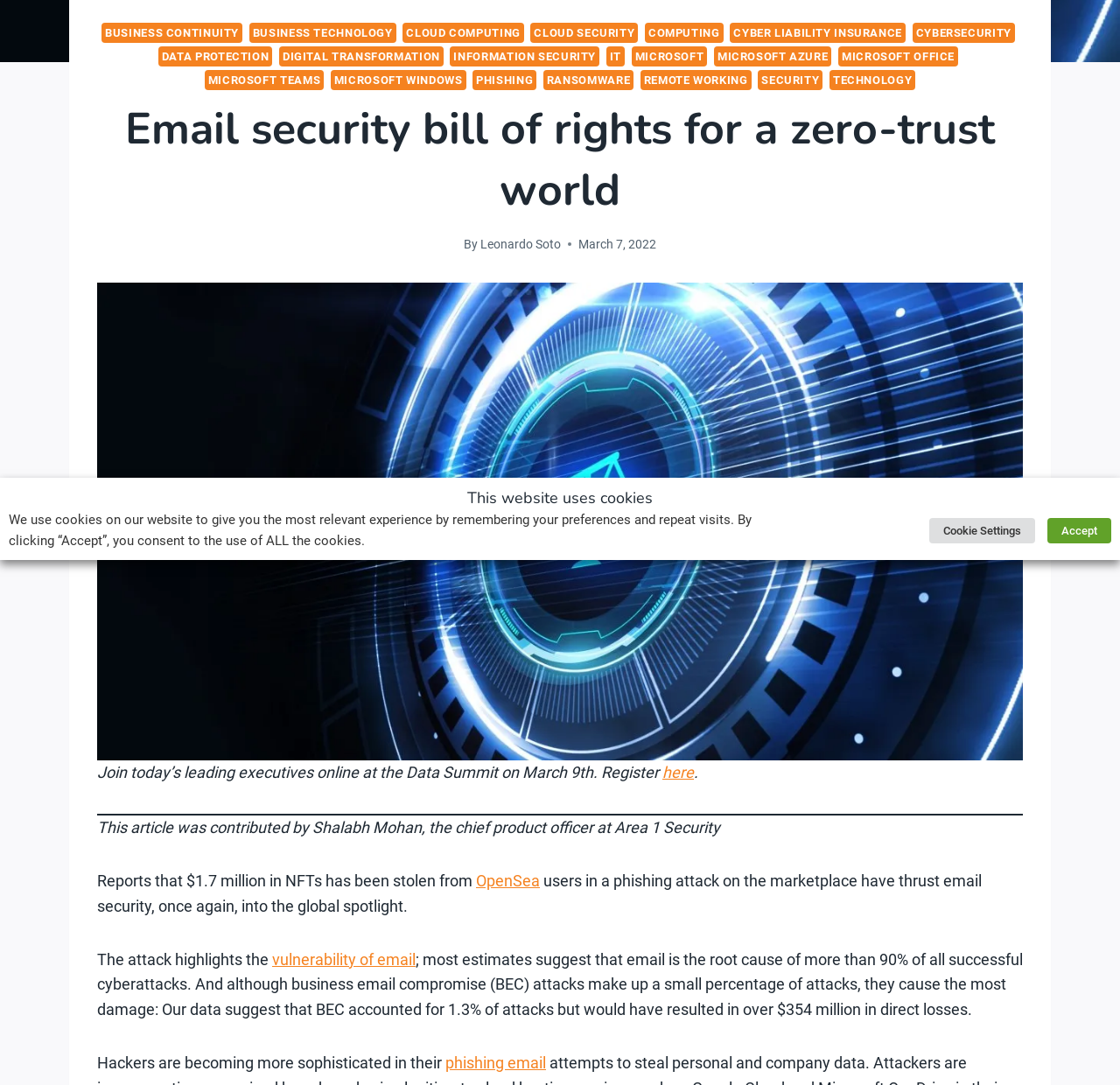Locate the UI element described by vulnerability of email and provide its bounding box coordinates. Use the format (top-left x, top-left y, bottom-right x, bottom-right y) with all values as floating point numbers between 0 and 1.

[0.243, 0.875, 0.371, 0.892]